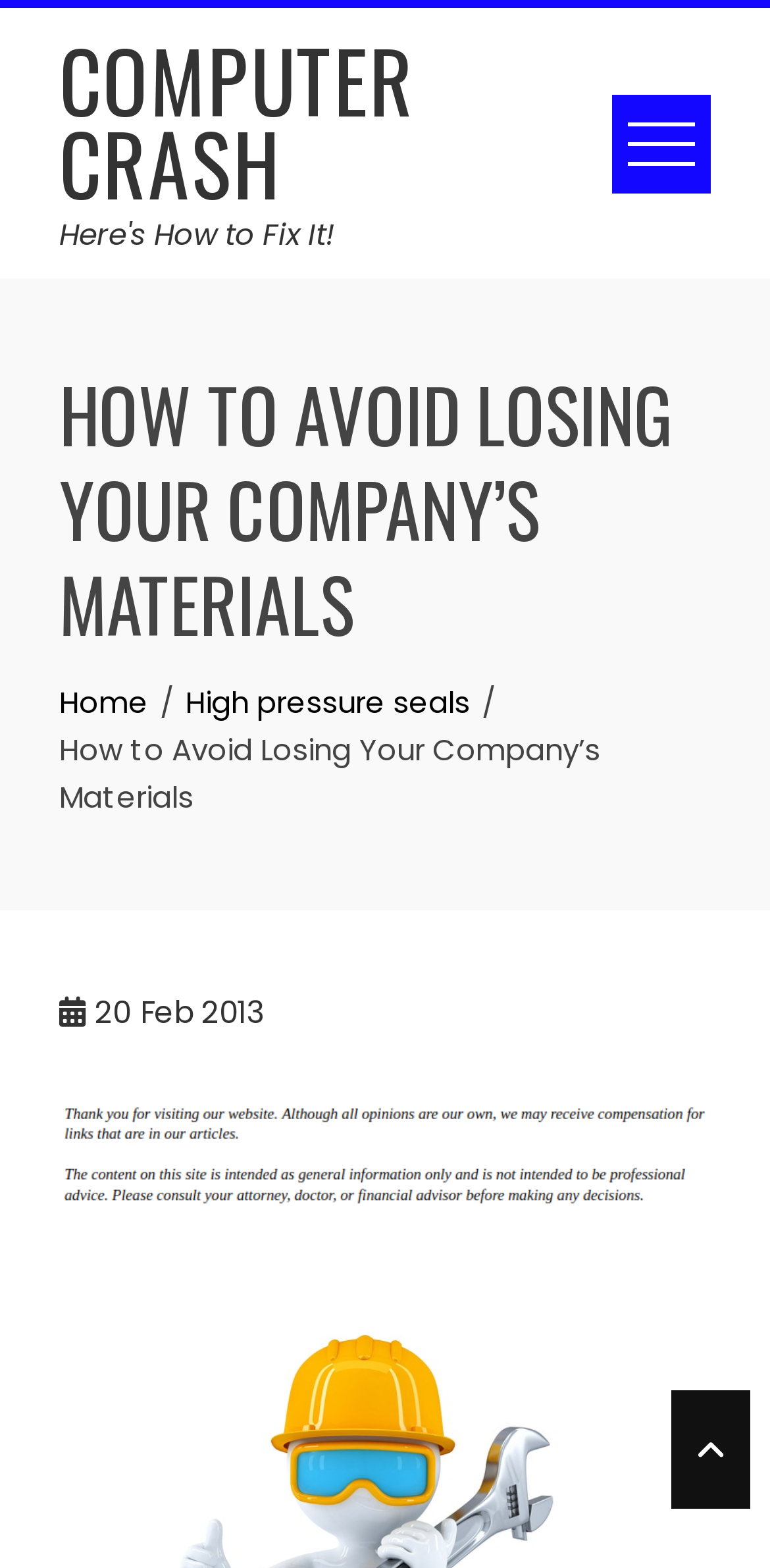Please provide a one-word or short phrase answer to the question:
How many links are in the breadcrumbs navigation?

2